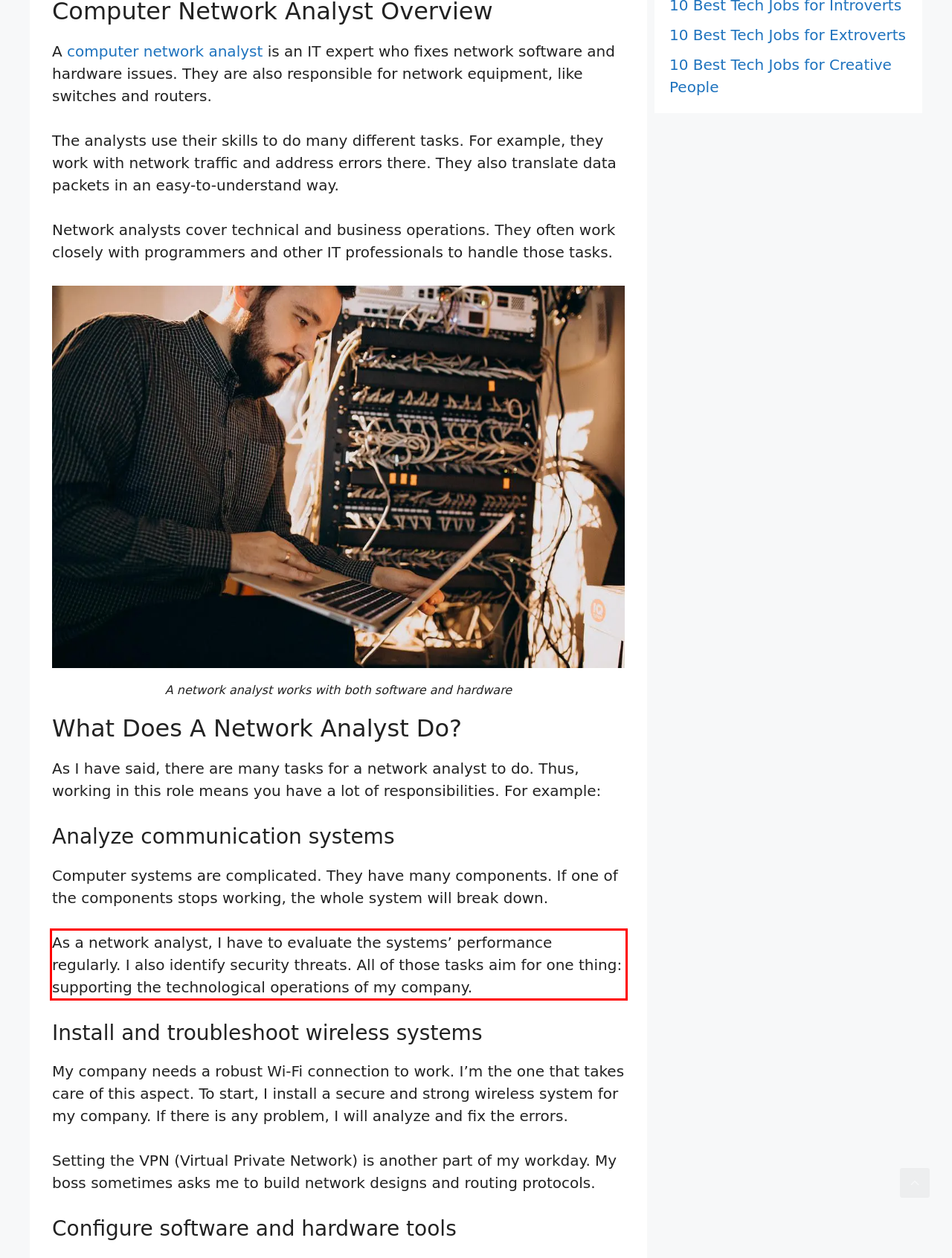Using the webpage screenshot, recognize and capture the text within the red bounding box.

As a network analyst, I have to evaluate the systems’ performance regularly. I also identify security threats. All of those tasks aim for one thing: supporting the technological operations of my company.